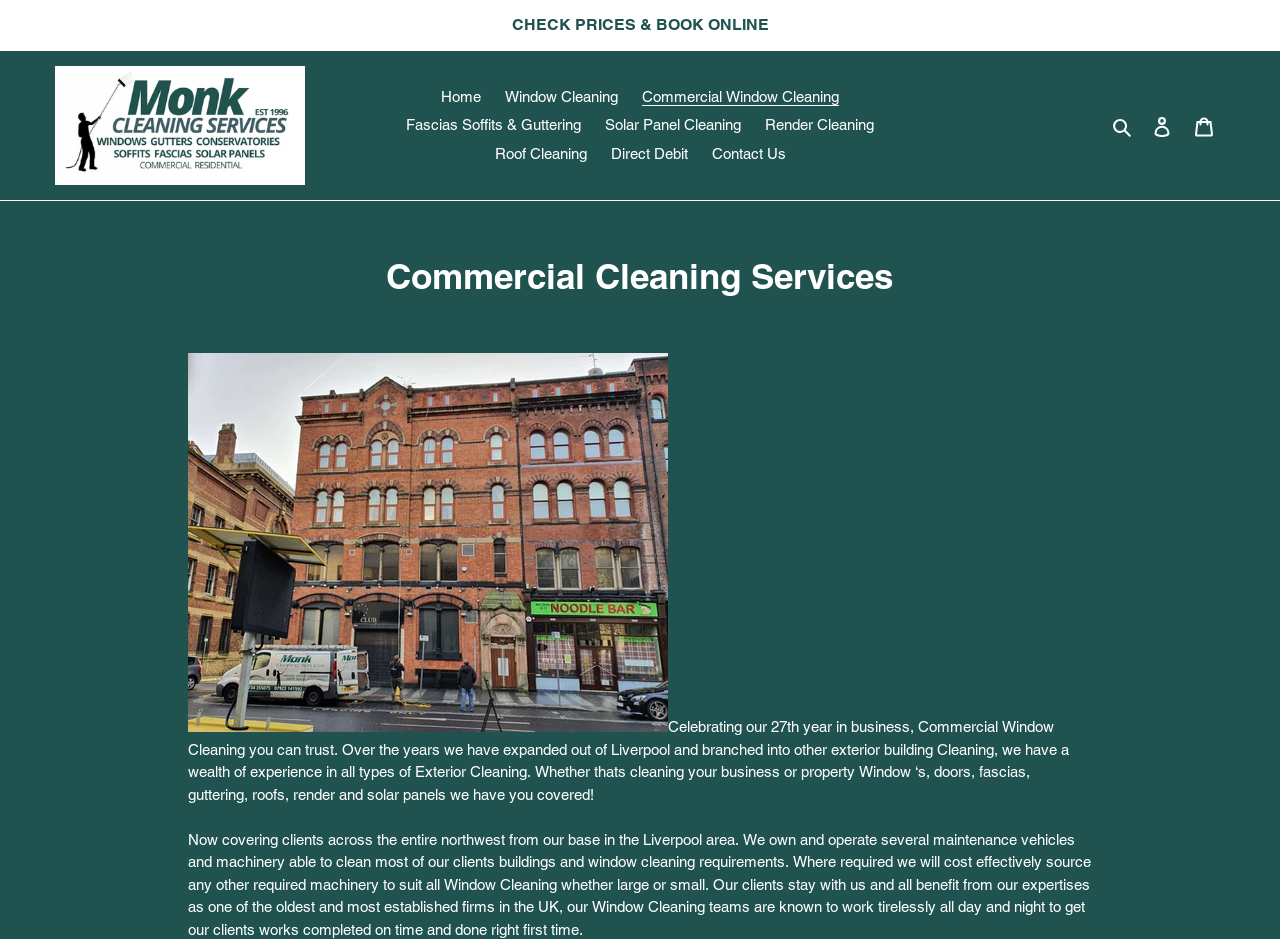Using the provided element description: "Fascias Soffits & Guttering", determine the bounding box coordinates of the corresponding UI element in the screenshot.

[0.309, 0.119, 0.462, 0.149]